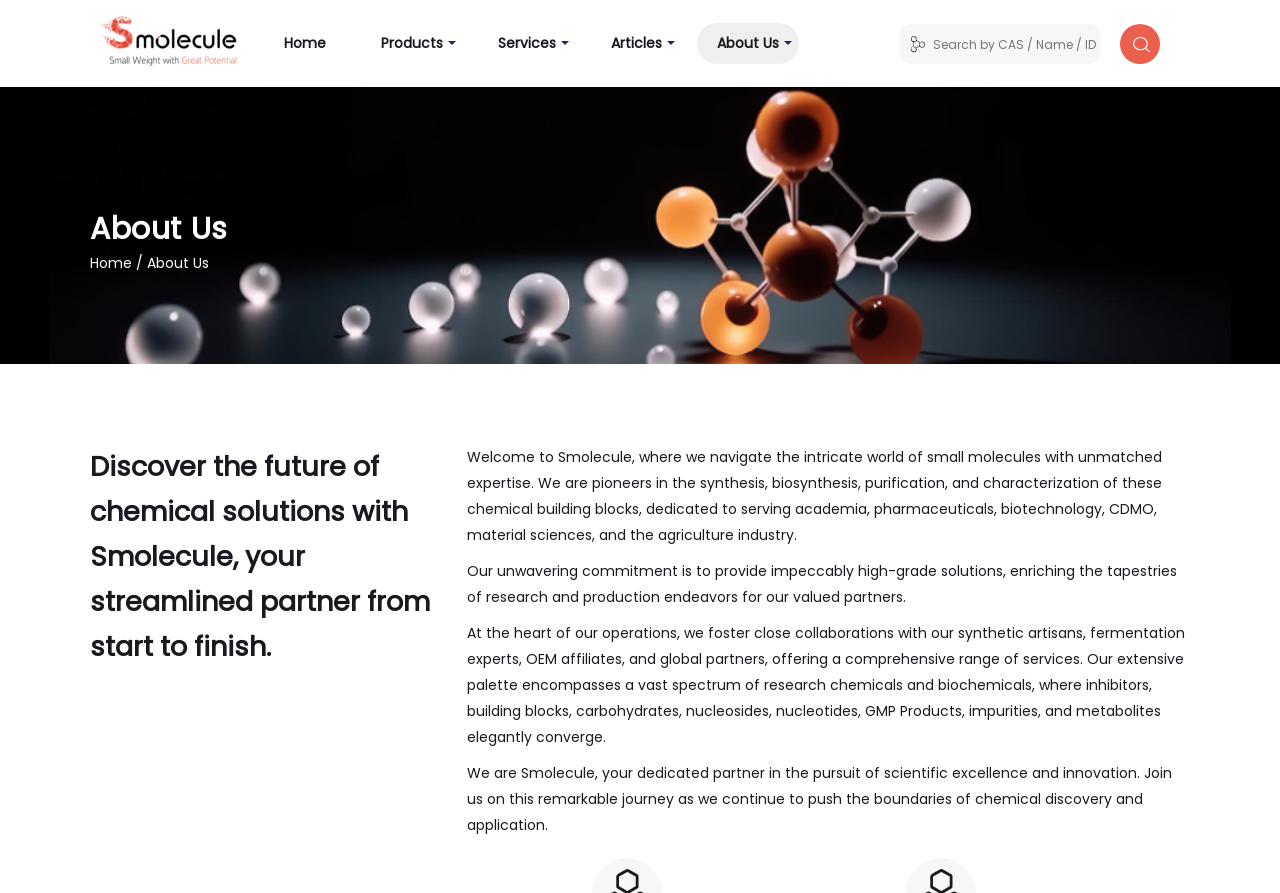Generate a comprehensive caption for the webpage you are viewing.

This webpage is about Smolecule, a company that provides small-molecule compounds for non-human research use. At the top, there is a navigation menu with links to different sections of the website, including Home, Products, Services, Articles, and About Us. The current page is the About Us section, indicated by the "(current)" label next to the Home link.

Below the navigation menu, there is a search bar where users can search by CAS, name, or ID, accompanied by a search button on the right. 

The main content of the page is divided into four paragraphs. The first paragraph introduces Smolecule as a streamlined partner for chemical solutions. The second paragraph describes the company's expertise in synthesizing, biosynthesizing, purifying, and characterizing small molecules, serving various industries. The third paragraph emphasizes the company's commitment to providing high-grade solutions for research and production endeavors. The fourth paragraph explains the company's collaborative approach with its partners and offers a comprehensive range of services, including a vast spectrum of research chemicals and biochemicals.

The overall structure of the page is clean, with a clear hierarchy of elements and sufficient whitespace to make the content easy to read.